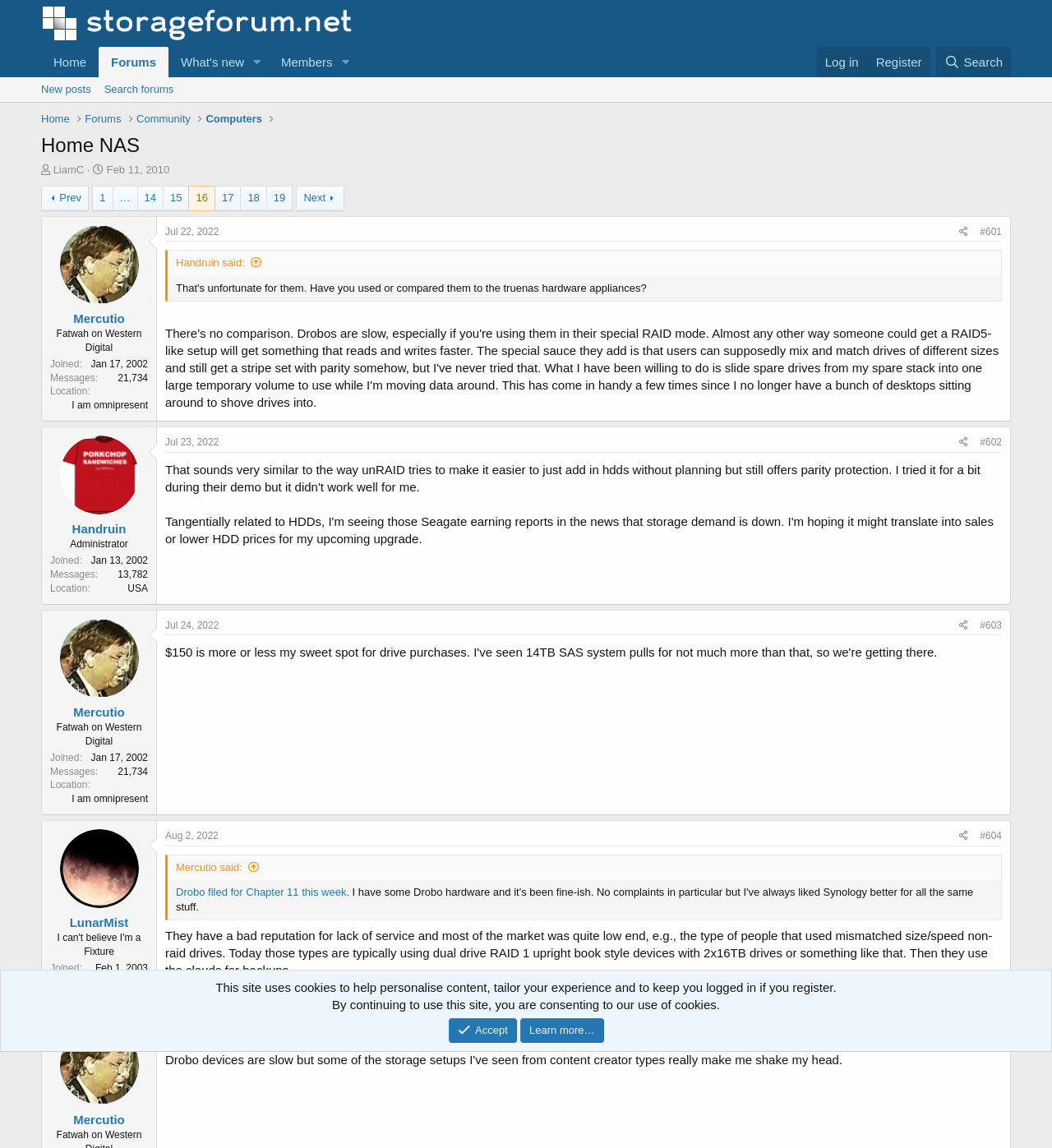Determine the bounding box coordinates for the clickable element required to fulfill the instruction: "Go to the 'Forums' page". Provide the coordinates as four float numbers between 0 and 1, i.e., [left, top, right, bottom].

[0.094, 0.041, 0.16, 0.067]